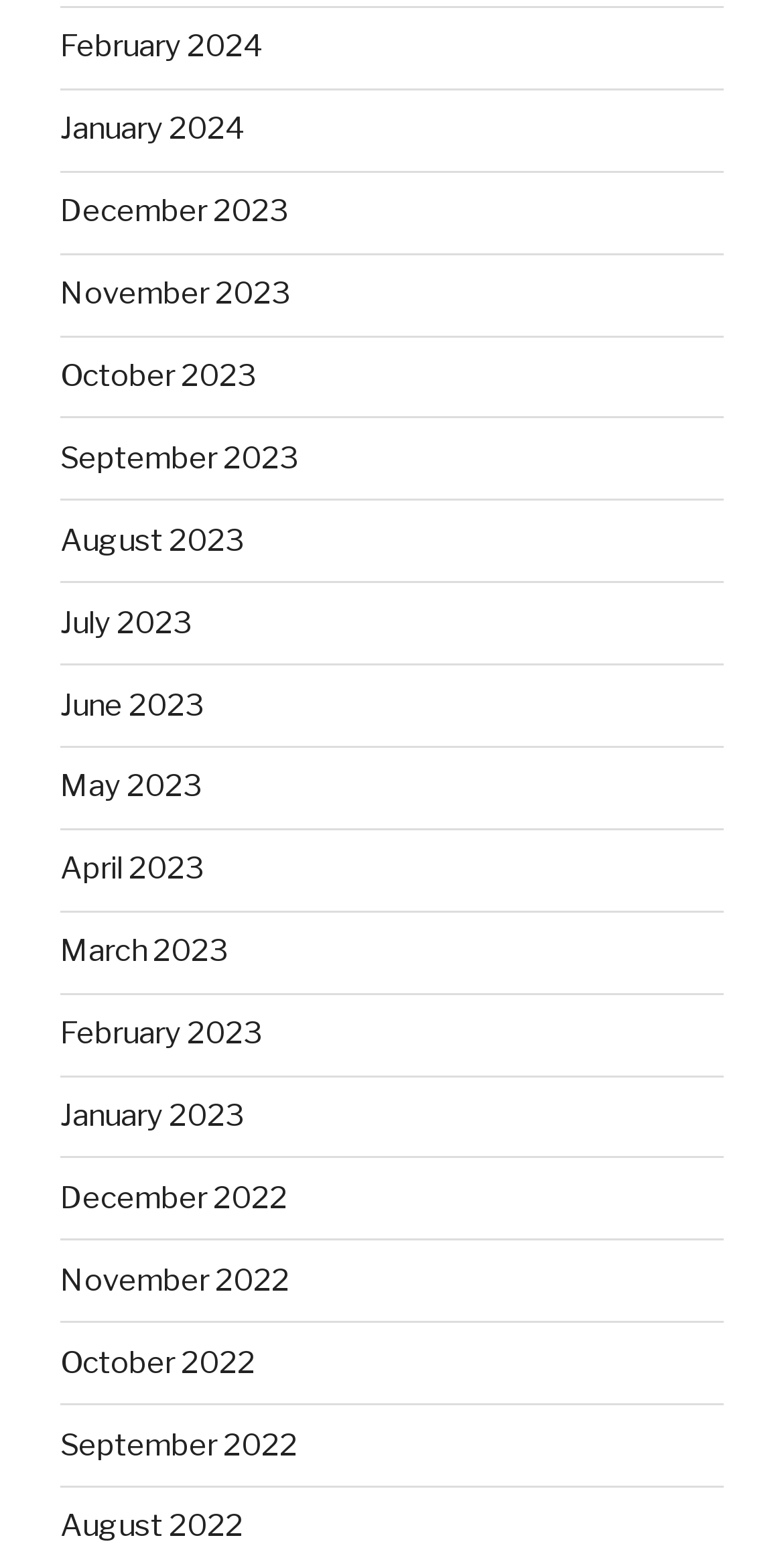Refer to the element description September 2023 and identify the corresponding bounding box in the screenshot. Format the coordinates as (top-left x, top-left y, bottom-right x, bottom-right y) with values in the range of 0 to 1.

[0.077, 0.284, 0.379, 0.307]